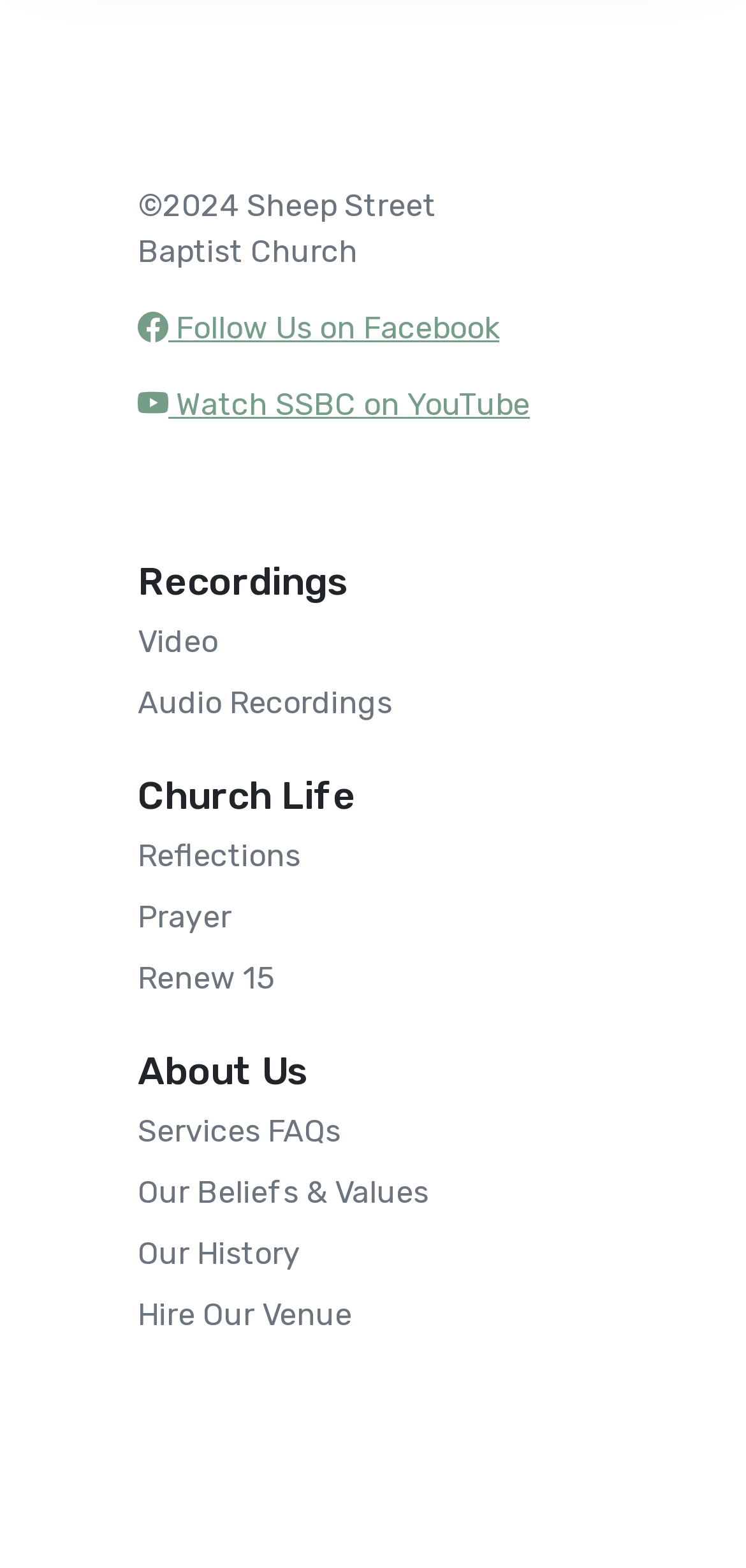Kindly determine the bounding box coordinates for the clickable area to achieve the given instruction: "Learn about Our Beliefs & Values".

[0.185, 0.746, 0.815, 0.775]